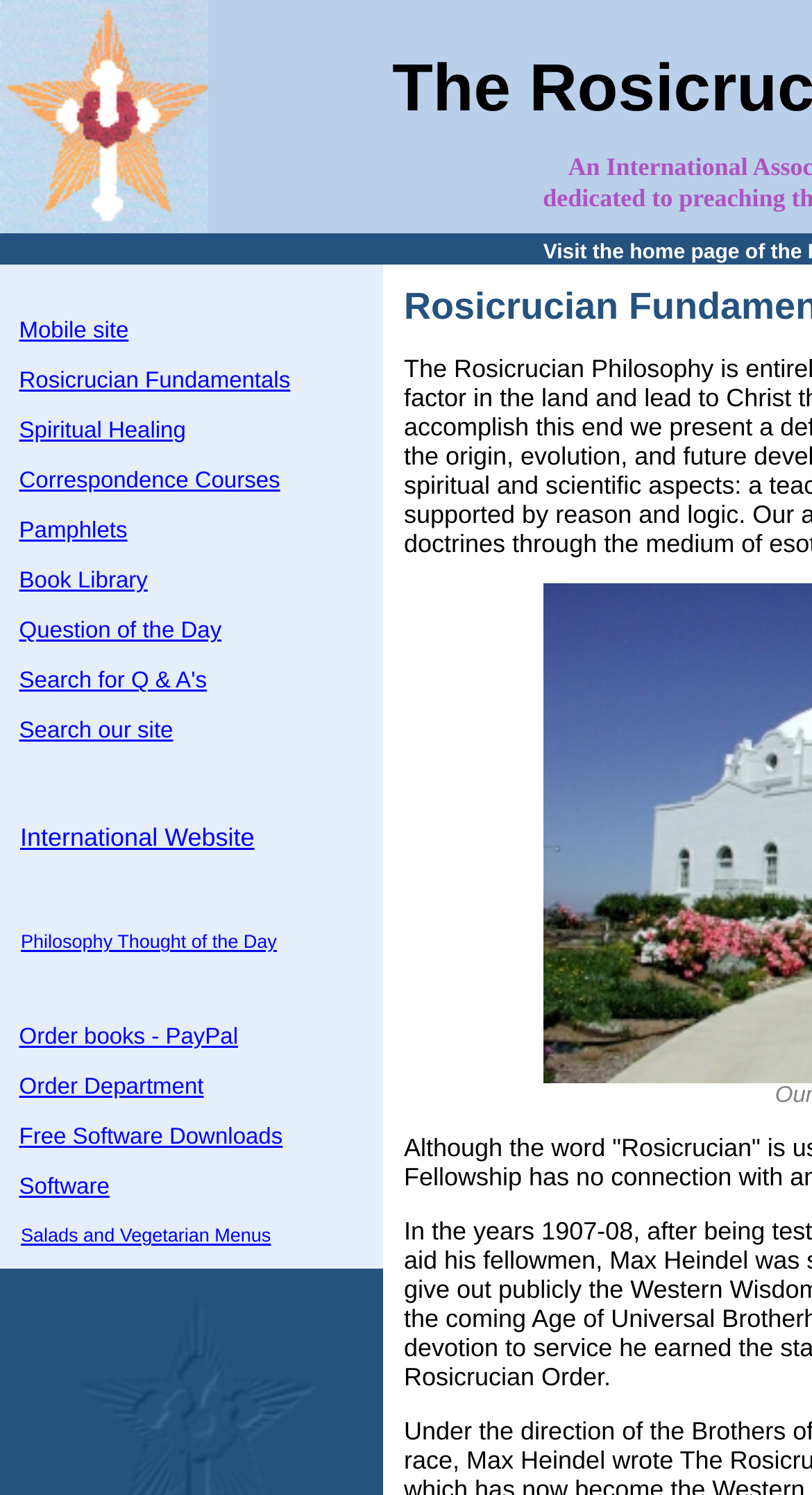Give a short answer using one word or phrase for the question:
What is the first link in the top menu?

Mobile site